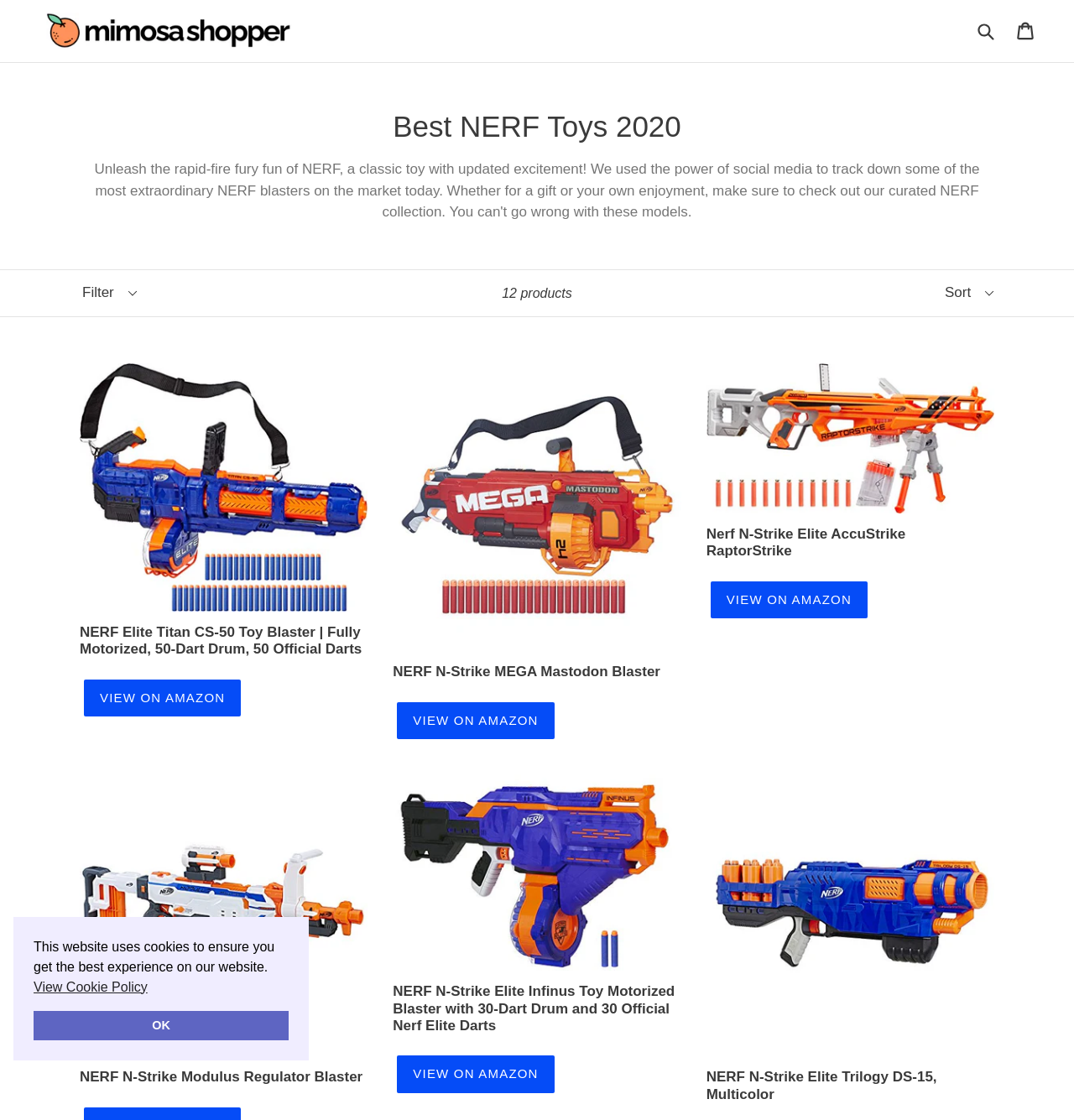Please provide a one-word or phrase answer to the question: 
How many products are listed on this page?

12